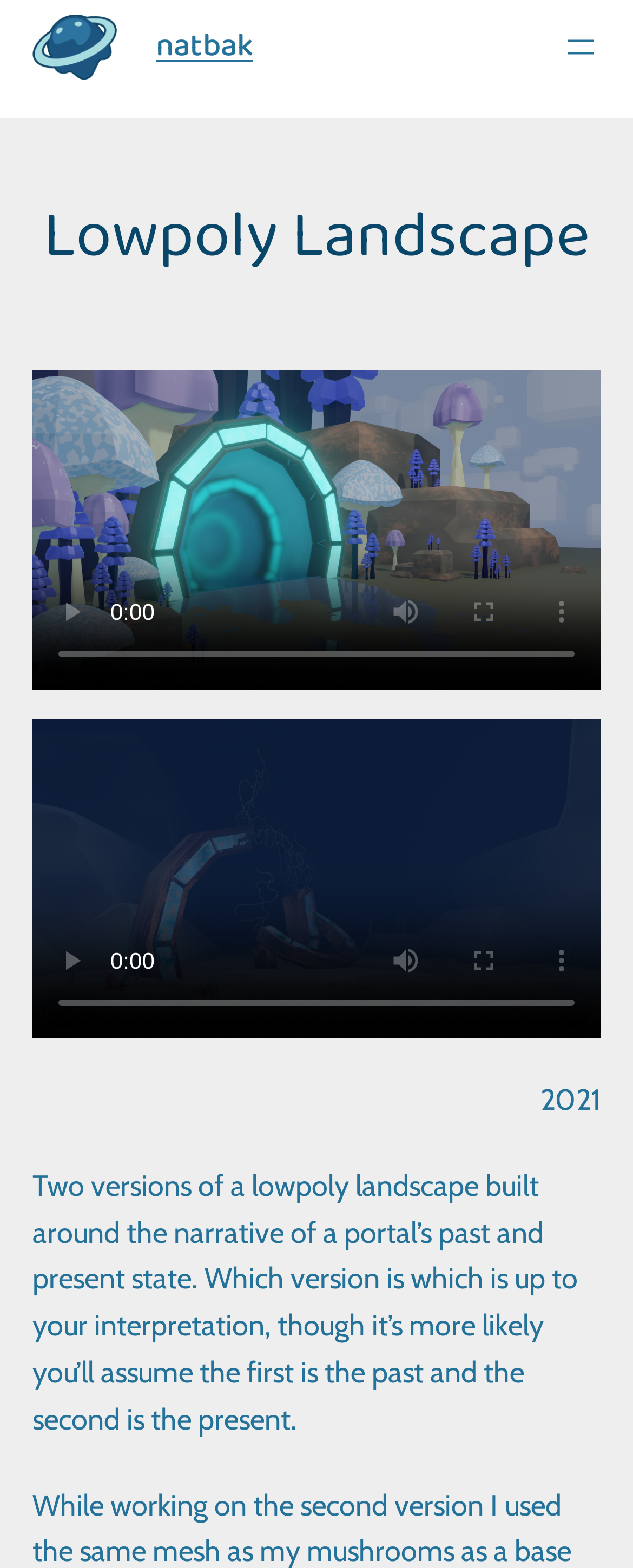Can you give a comprehensive explanation to the question given the content of the image?
What is the year mentioned on the webpage?

The static text element with ID 66 contains the text '2021', which suggests that the year mentioned on the webpage is 2021.